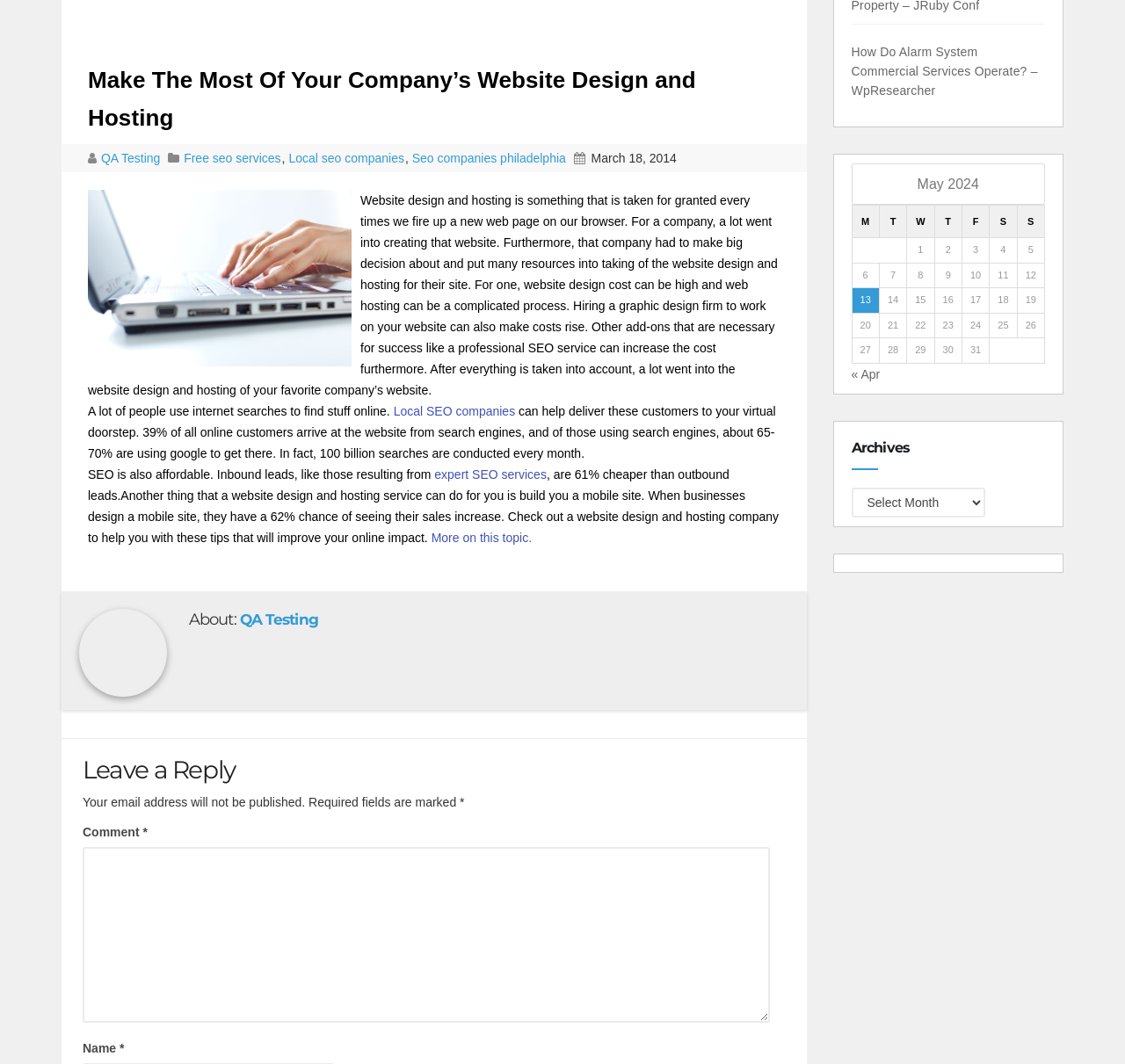Determine the bounding box coordinates (top-left x, top-left y, bottom-right x, bottom-right y) of the UI element described in the following text: More on this topic.

[0.383, 0.498, 0.473, 0.512]